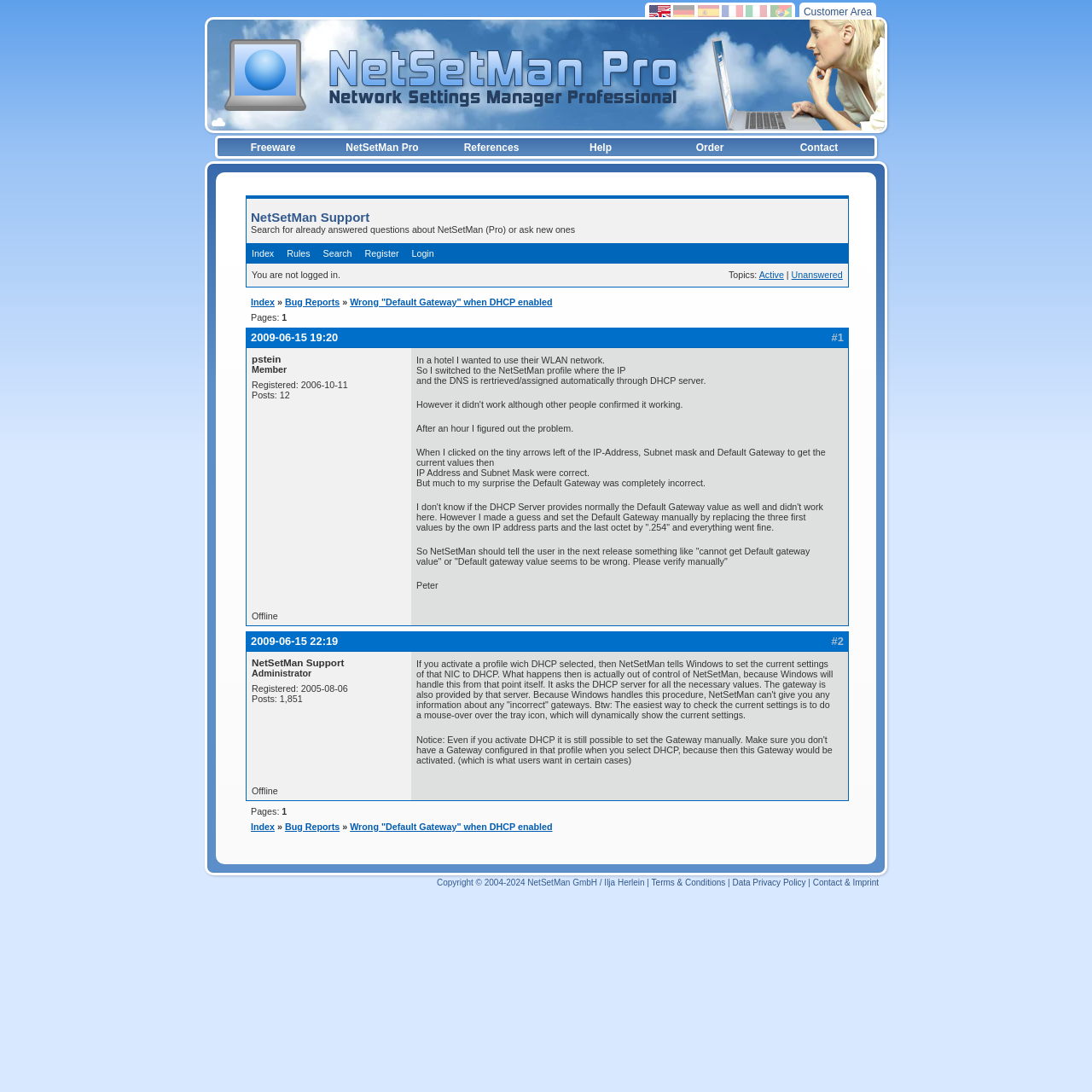Provide your answer to the question using just one word or phrase: What is the name of the software being discussed?

NetSetMan